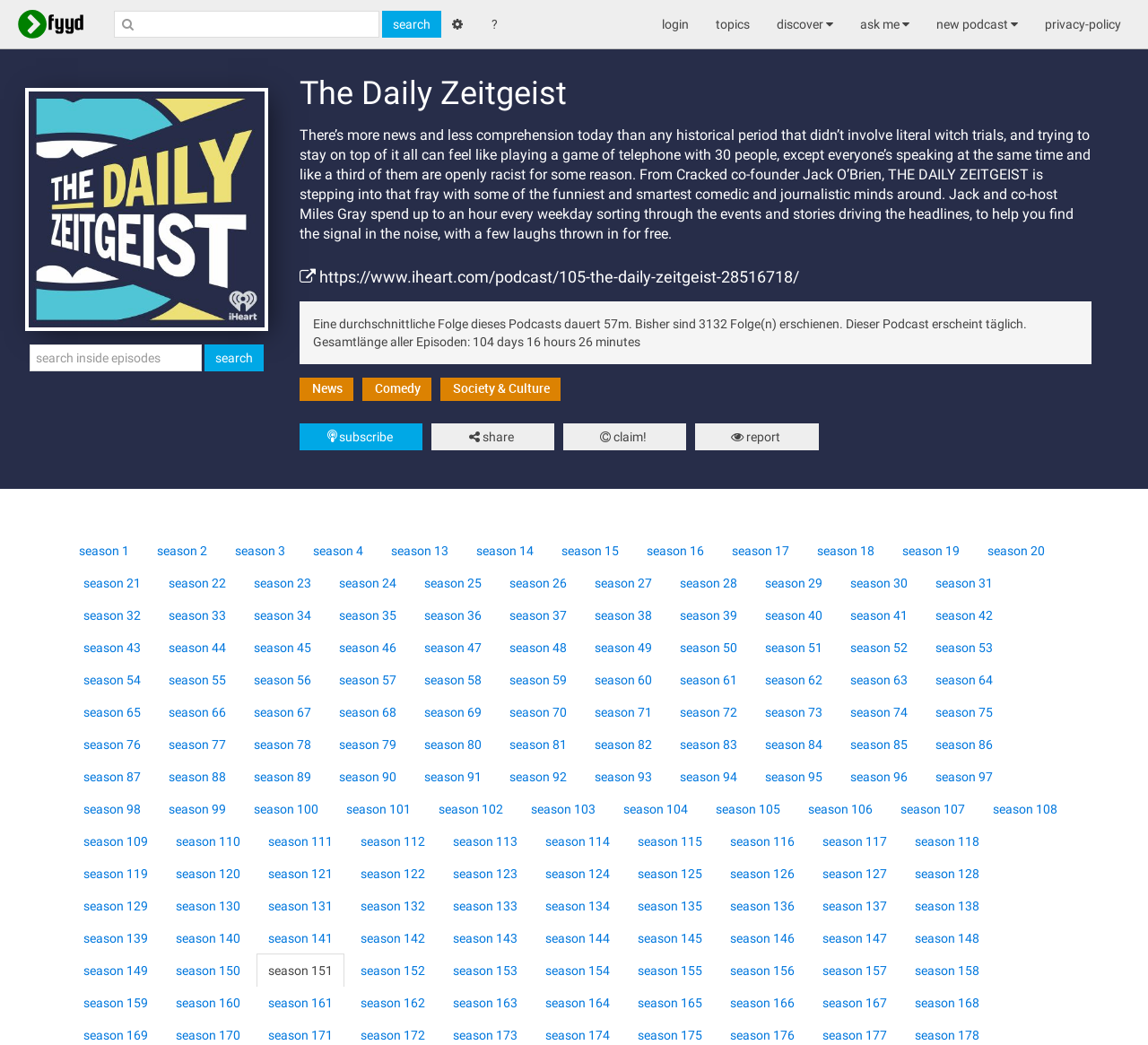Construct a comprehensive description capturing every detail on the webpage.

The webpage is about a podcast called "The Daily Zeitgeist". At the top, there is a navigation bar with links to "login", "topics", "discover", "ask me", "new podcast", and "privacy-policy". Below the navigation bar, there is a search box with a search button and a few icons. 

To the left of the search box, there is a logo of "The Daily Zeitgeist" with an image and a link to the podcast's homepage. Below the logo, there is a heading that describes the podcast, stating that it is a daily podcast that helps listeners make sense of the news with a comedic and journalistic approach.

On the right side of the page, there are links to various categories such as "News", "Comedy", and "Society & Culture". There are also links to subscribe, share, and claim the podcast, as well as a report button. 

Below these links, there is an embed player and a list of seasons, with 54 seasons in total, each with a link to its respective page. The seasons are listed in a grid-like format, with multiple seasons per row.